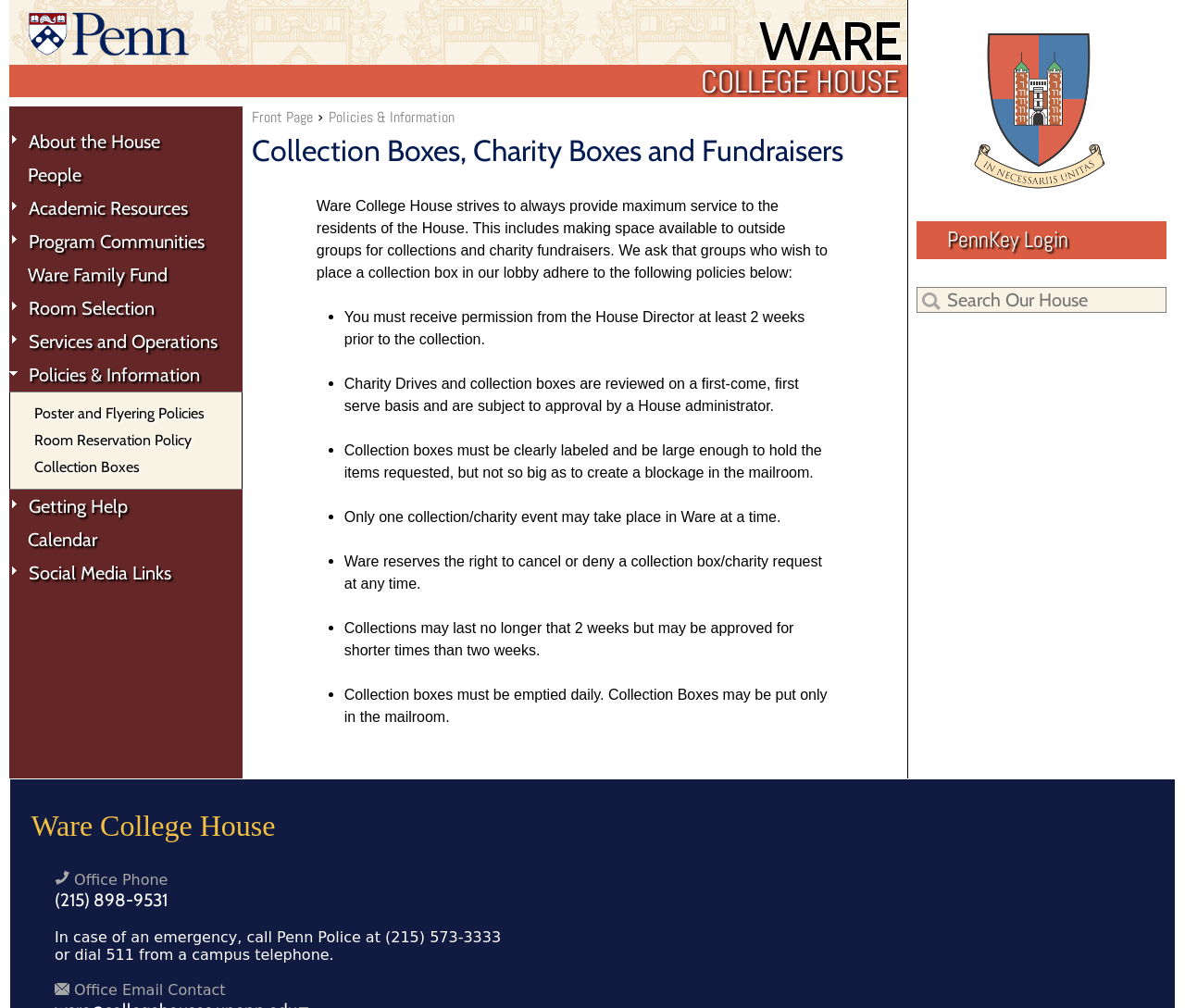Using the description: "Poster and Flyering Policies", identify the bounding box of the corresponding UI element in the screenshot.

[0.02, 0.397, 0.204, 0.423]